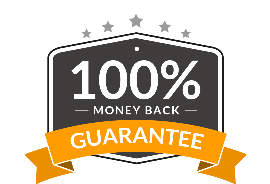How many stars are displayed at the top of the image?
Examine the image and provide an in-depth answer to the question.

At the top of the image, there are five stars prominently displayed, which symbolize quality and trustworthiness. The presence of these stars reinforces the idea that the service provider is committed to customer satisfaction and reliability.